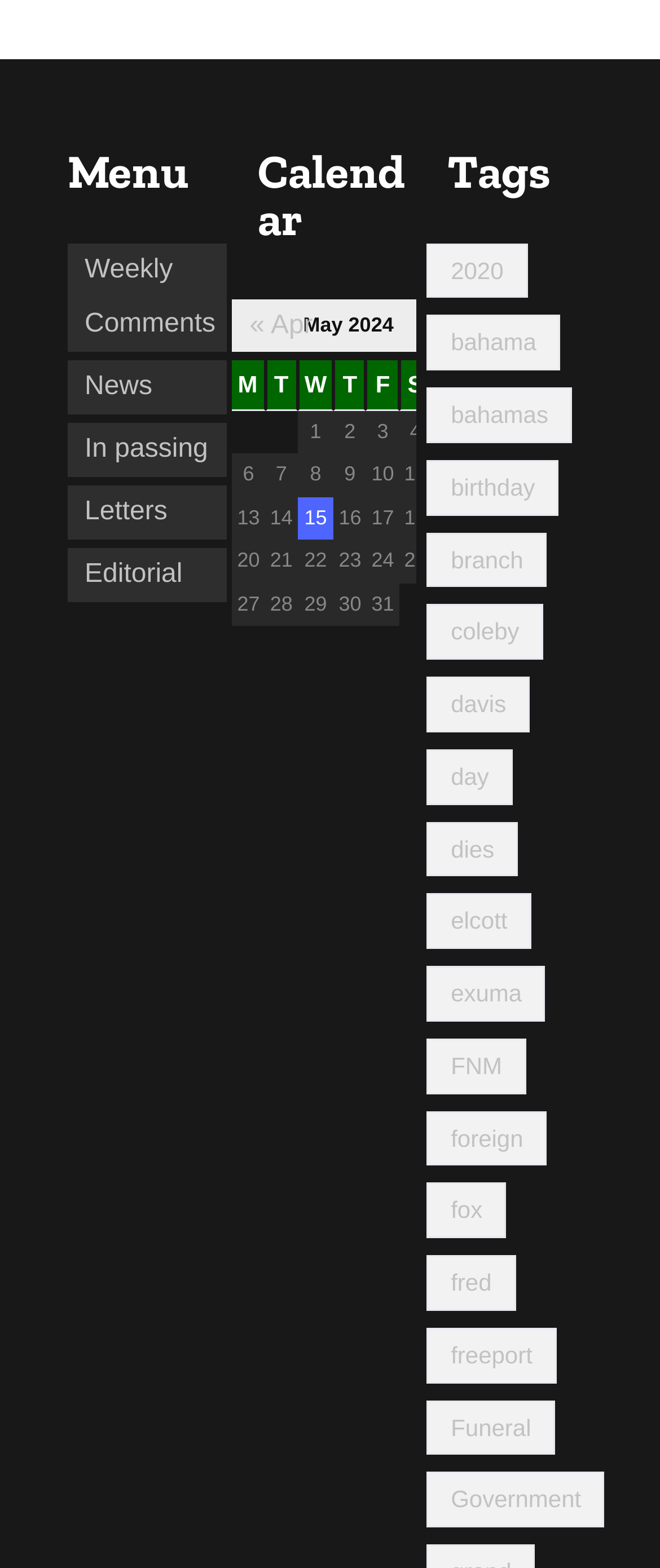Find the bounding box coordinates for the element that must be clicked to complete the instruction: "Send email to pongee@pongee.com.tw". The coordinates should be four float numbers between 0 and 1, indicated as [left, top, right, bottom].

None